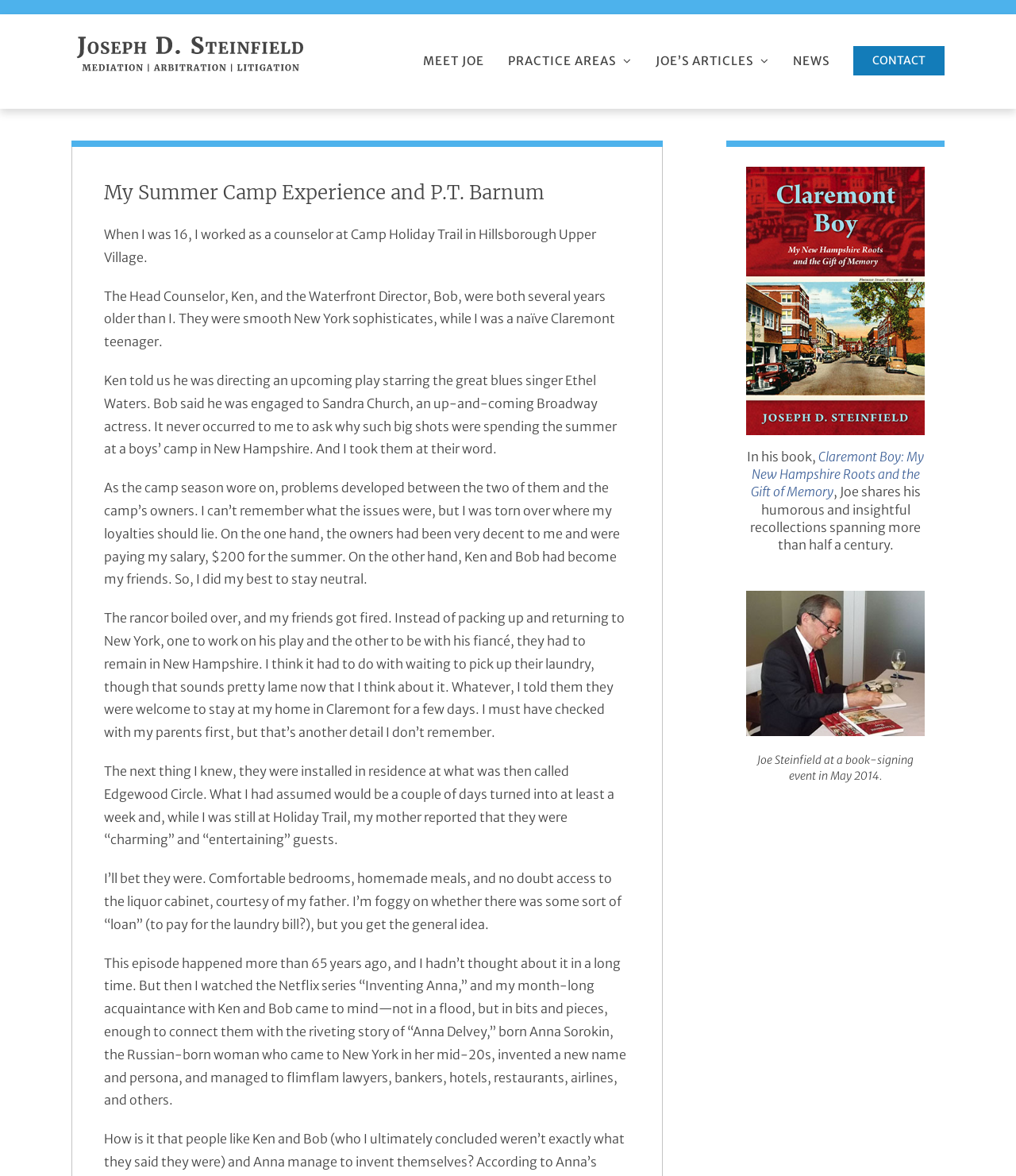Analyze and describe the webpage in a detailed narrative.

This webpage is about Joseph D. Steinfield, an attorney from Keene, NH, and Boston, MA. At the top left corner, there is a logo of Joseph D. Steinfield, accompanied by a navigation menu with links to "MEET JOE", "PRACTICE AREAS", "JOE'S ARTICLES", "NEWS", and "CONTACT". 

Below the navigation menu, there is a heading that reads "My Summer Camp Experience and P.T. Barnum". This is followed by a series of paragraphs that tell a story about the author's experience as a counselor at Camp Holiday Trail in Hillsborough Upper Village when he was 16 years old. The story revolves around his interactions with the Head Counselor, Ken, and the Waterfront Director, Bob, who were both several years older than him. 

The paragraphs are arranged in a vertical column, with each paragraph building on the previous one to tell a cohesive story. The text is dense, with no images or other elements interrupting the flow of the narrative. 

To the right of the main text column, there is a complementary section that contains a link to the author's book, "Claremont Boy: My New Hampshire Roots and the Gift of Memory", along with a brief description and an image of the book cover. Below this, there is an image of the author at a book-signing event in May 2014. 

At the very bottom of the page, there is a link to "Go to Top", which allows users to quickly navigate back to the top of the page.